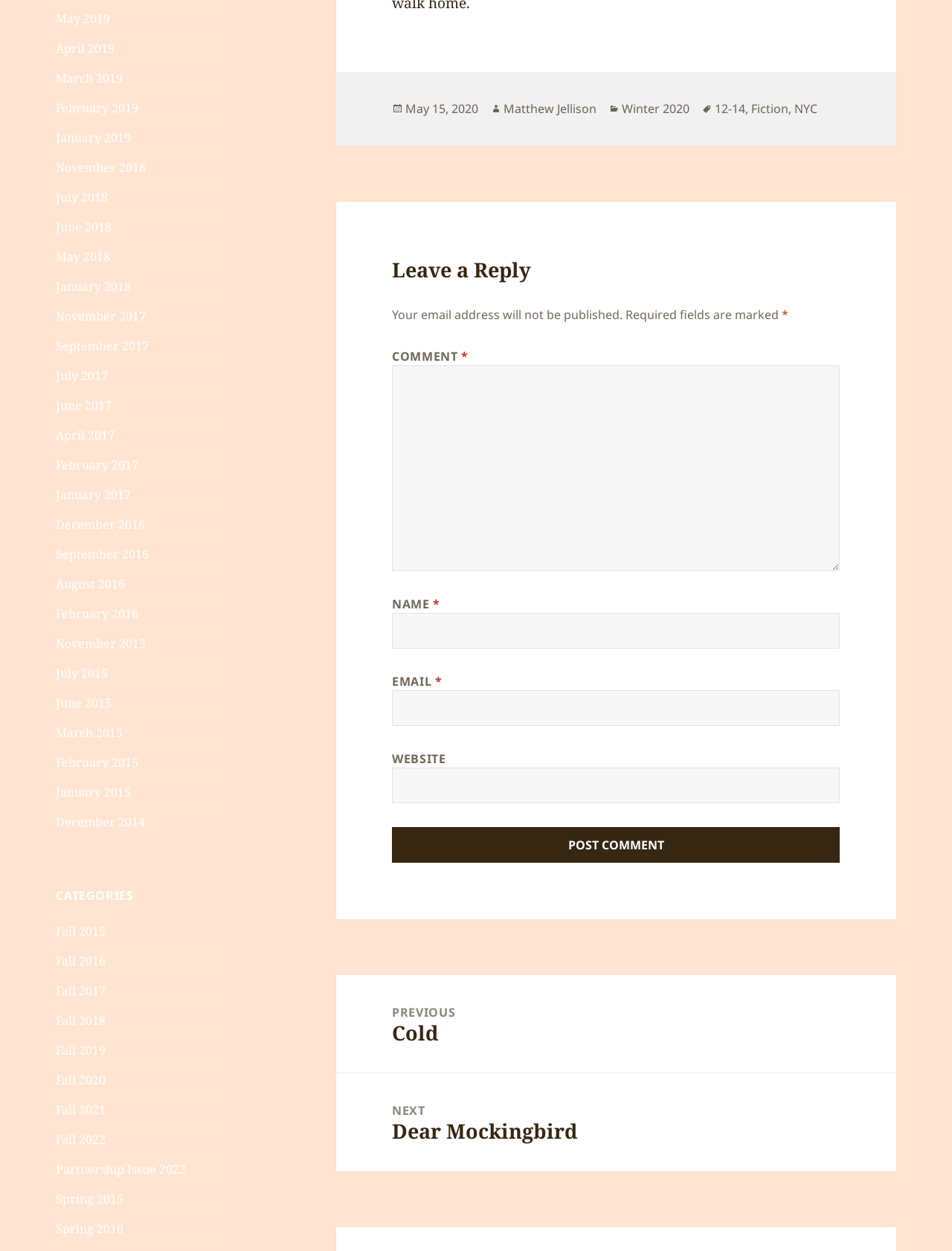What are the required fields to leave a comment?
Answer the question with detailed information derived from the image.

The required fields to leave a comment can be determined by looking at the labels and asterisks next to the textboxes. The labels 'COMMENT', 'NAME', and 'EMAIL' all have asterisks next to them, indicating that they are required fields.